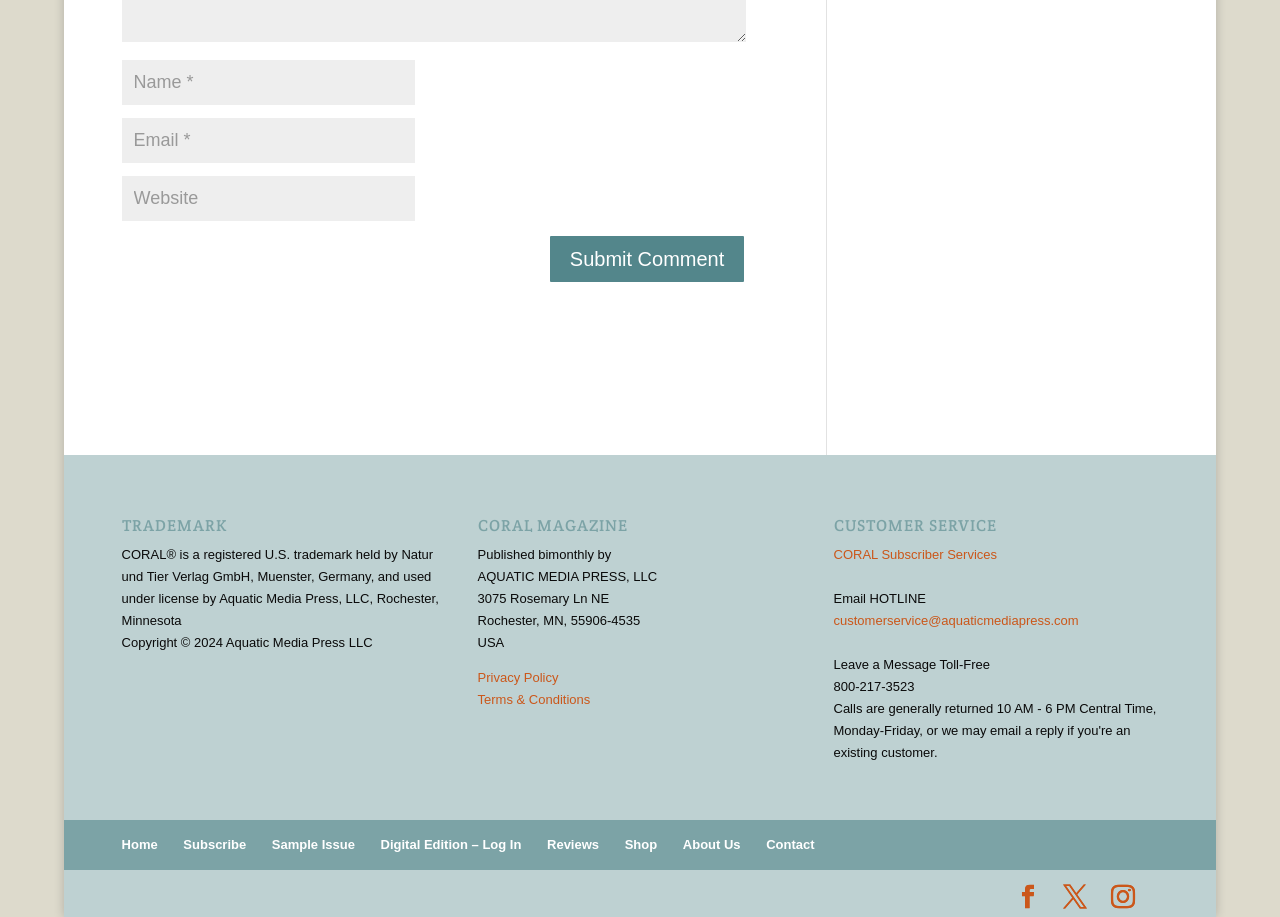Locate the bounding box for the described UI element: "alt="Aquatic Media Press, LLC"". Ensure the coordinates are four float numbers between 0 and 1, formatted as [left, top, right, bottom].

[0.373, 0.84, 0.49, 0.856]